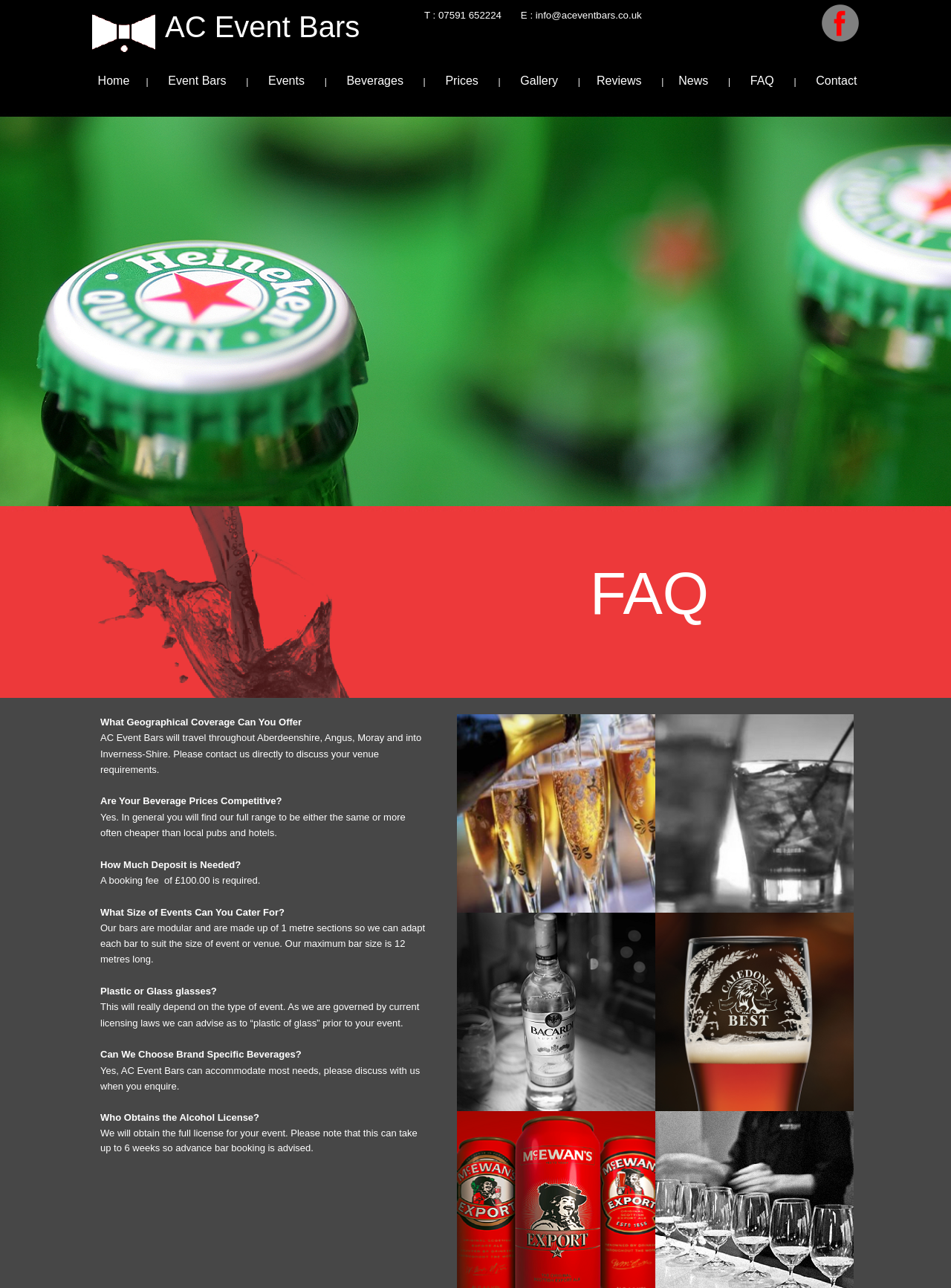Find the bounding box coordinates of the element I should click to carry out the following instruction: "Call the phone number".

[0.446, 0.008, 0.563, 0.016]